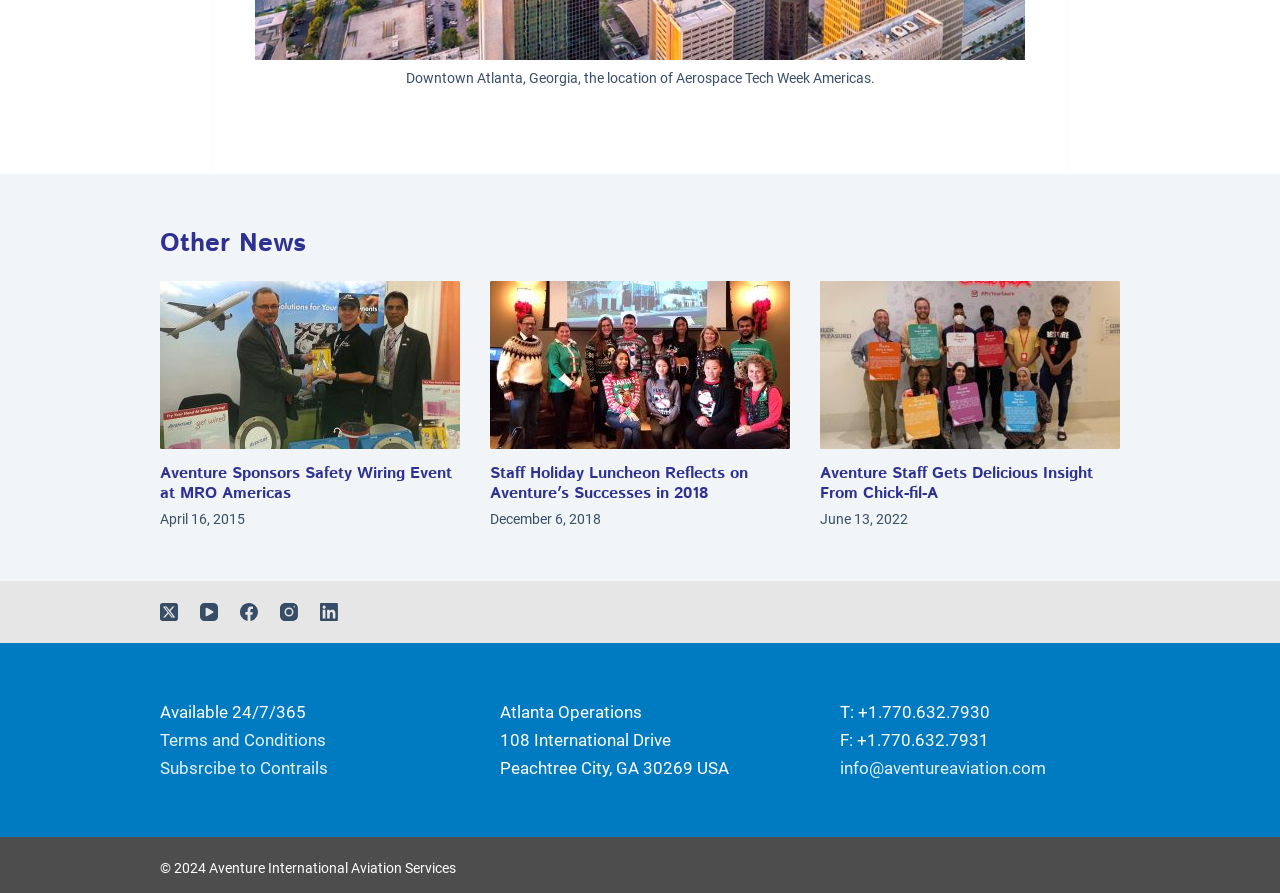How many social media links are available at the bottom of the webpage?
Using the image as a reference, answer the question with a short word or phrase.

5